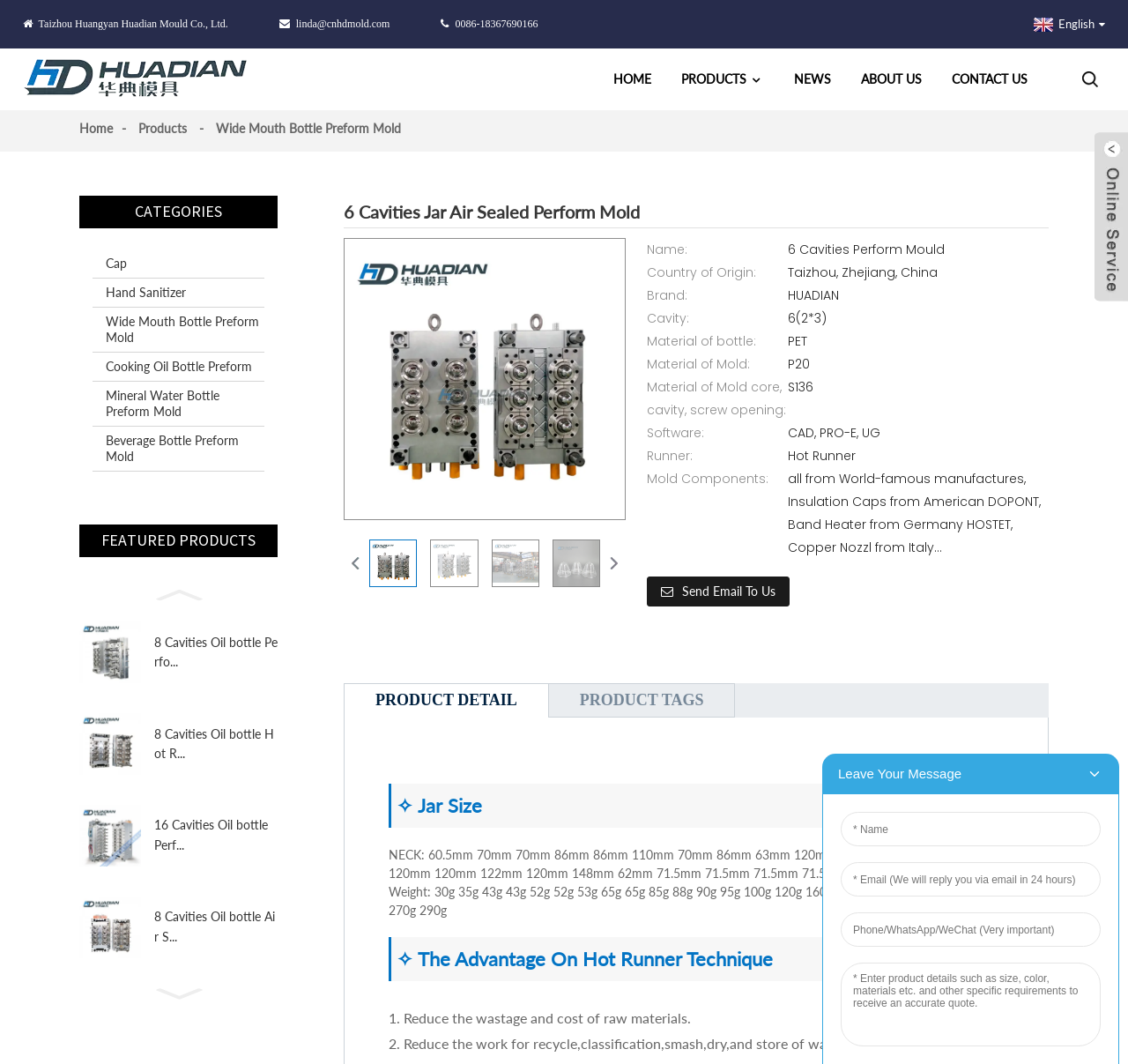Answer the following query concisely with a single word or phrase:
What is the country of origin of the product?

Taizhou, Zhejiang, China